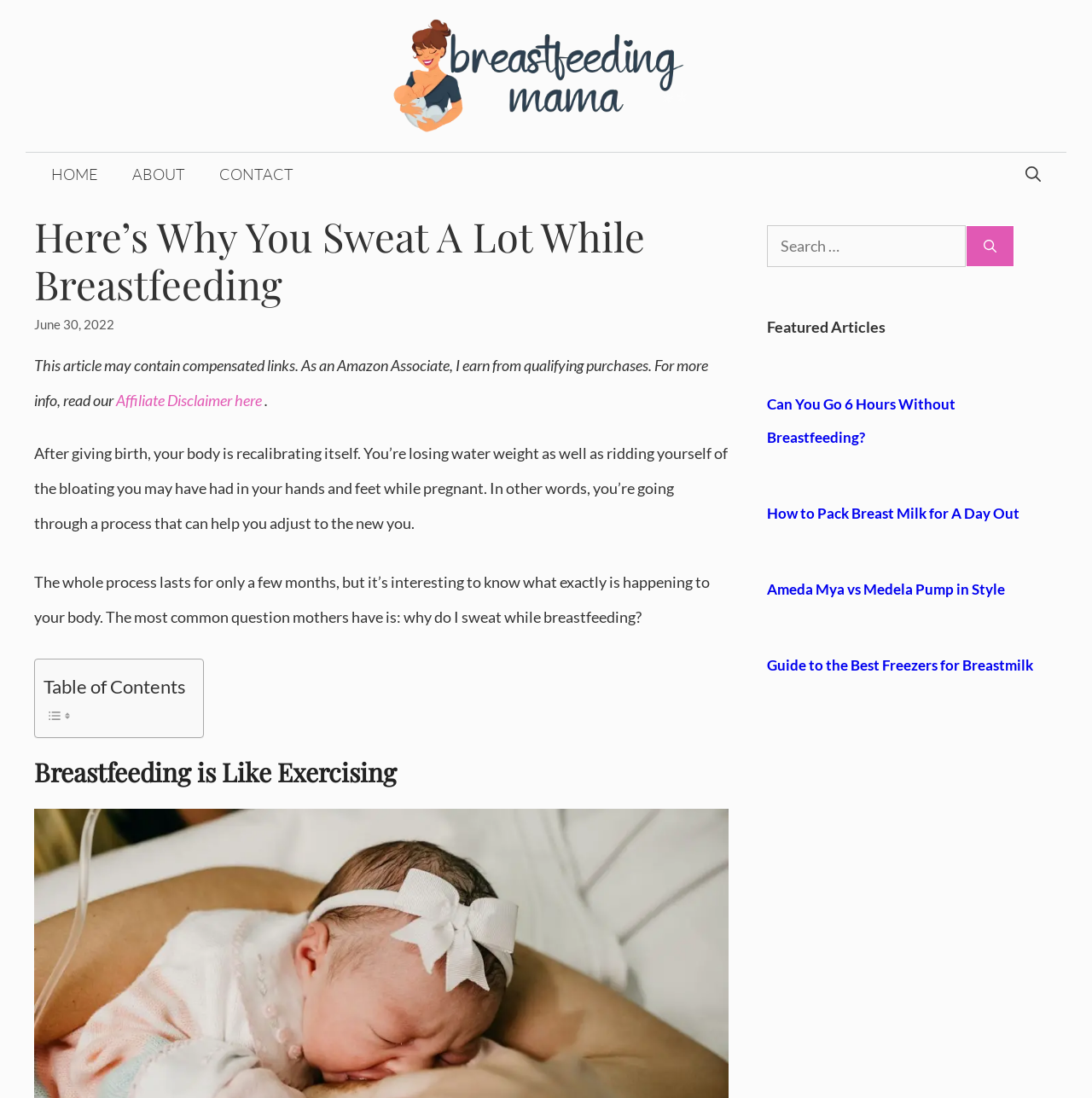Find the bounding box of the element with the following description: "Home". The coordinates must be four float numbers between 0 and 1, formatted as [left, top, right, bottom].

[0.031, 0.139, 0.105, 0.178]